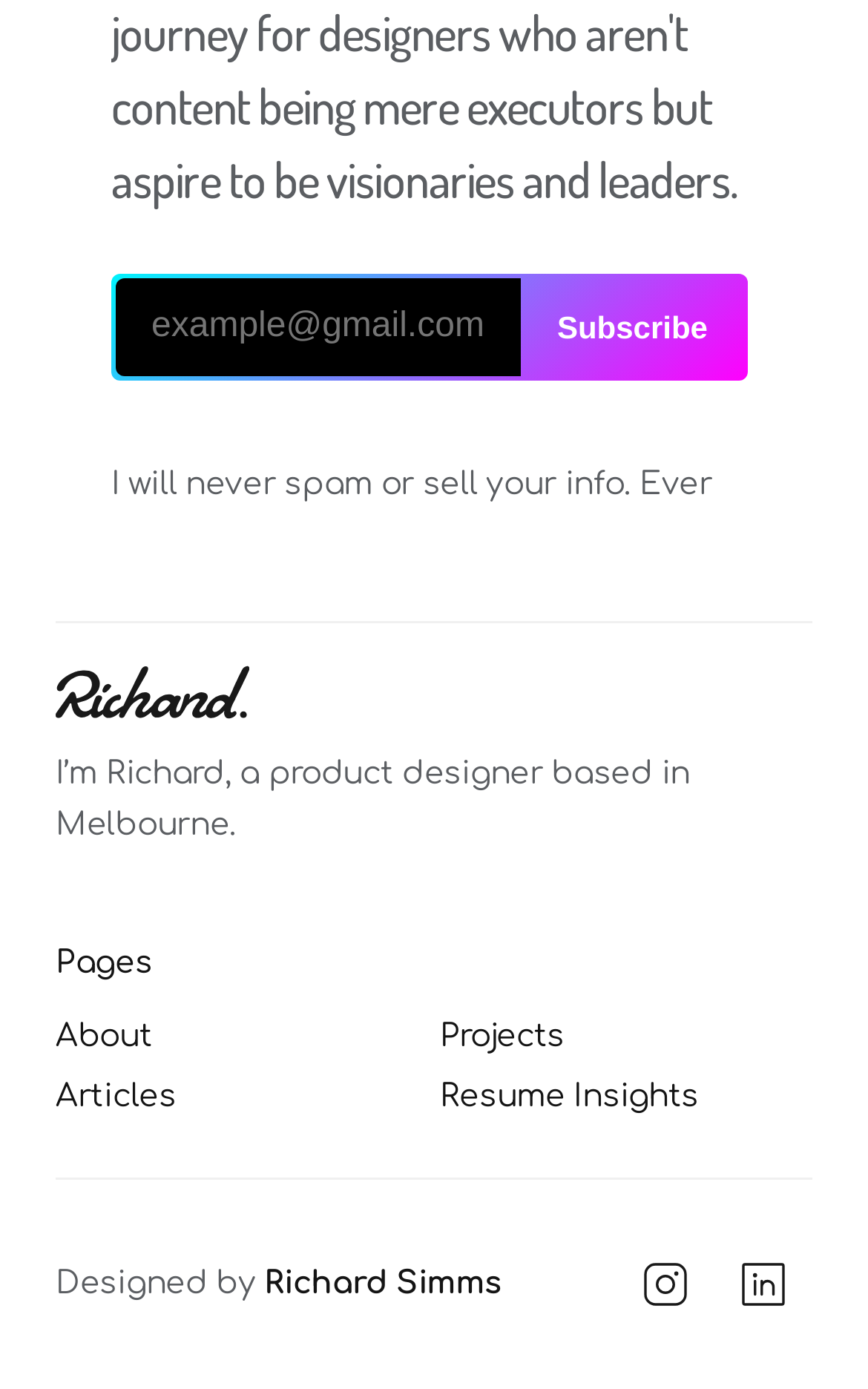How many images are there in the footer?
Answer the question with a detailed explanation, including all necessary information.

The footer section contains three images, two of which are inside links and one is a standalone image, indicating a total of 3 images.